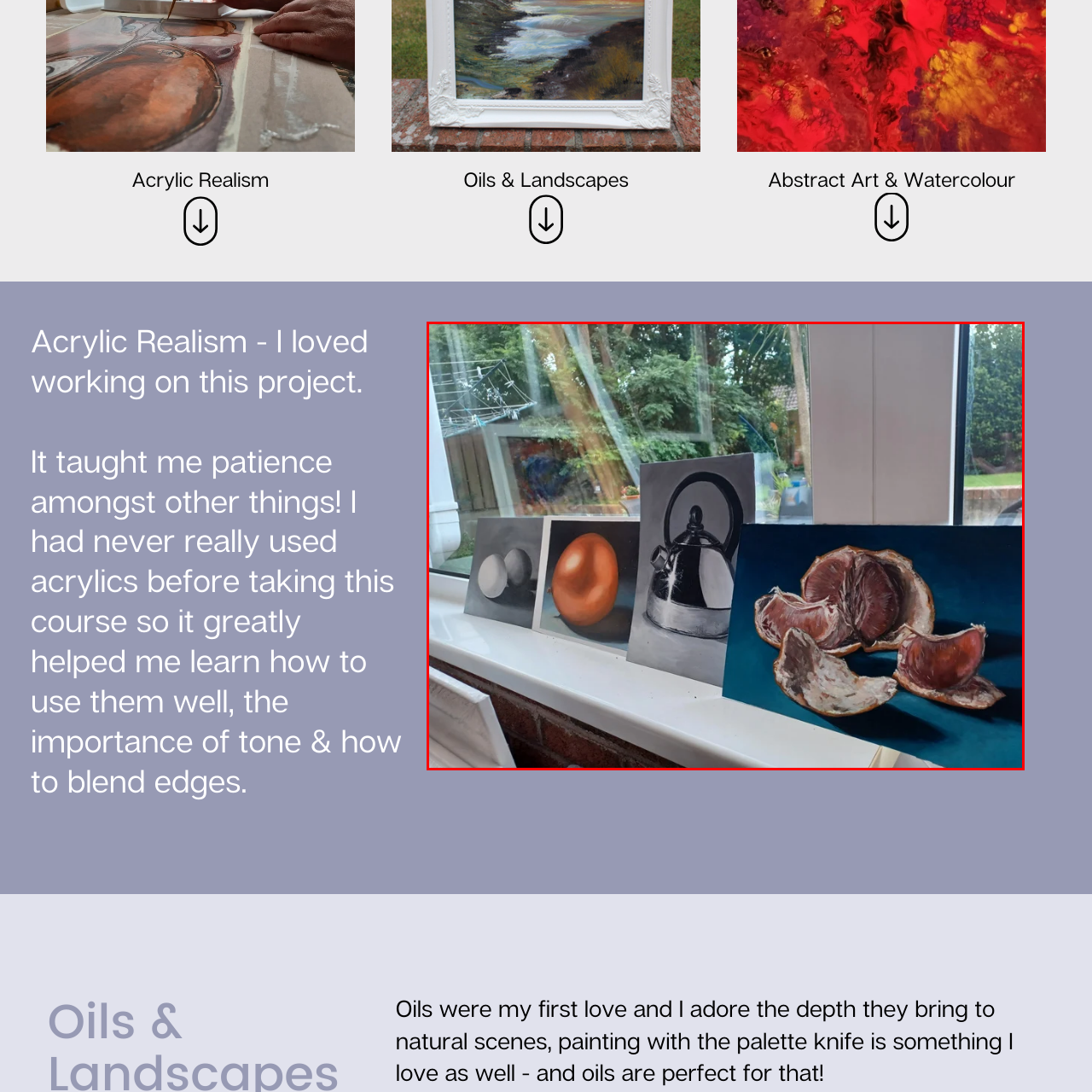Study the part of the image enclosed in the turquoise frame and answer the following question with detailed information derived from the image: 
What is the background color of the dried fruit artwork?

The caption describes the artworks, and one of them is an expressive portrayal of dried fruit against a striking blue background, which indicates the background color of the dried fruit artwork is blue.